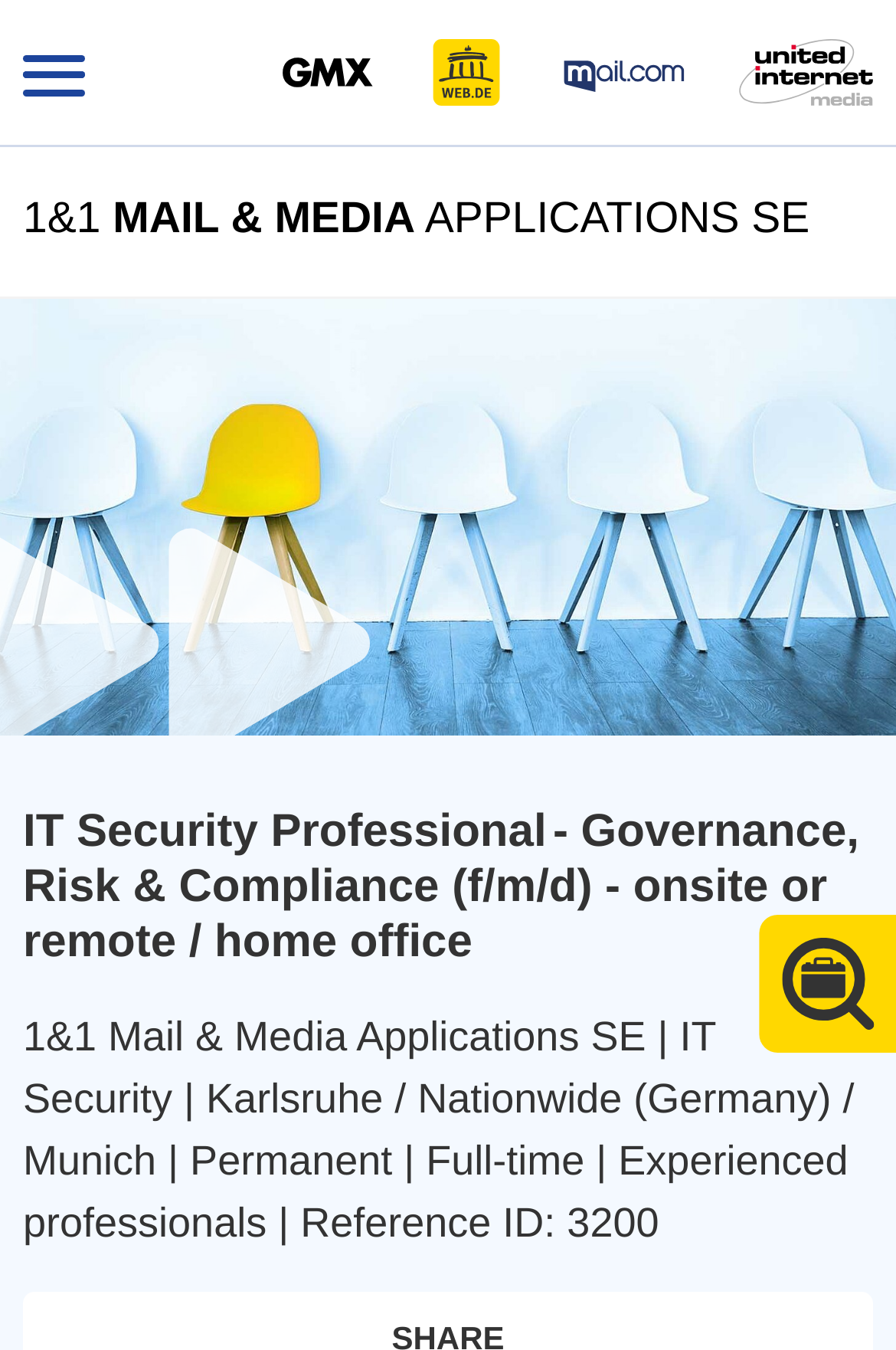Using the format (top-left x, top-left y, bottom-right x, bottom-right y), provide the bounding box coordinates for the described UI element. All values should be floating point numbers between 0 and 1: Newspaper Subscription

None